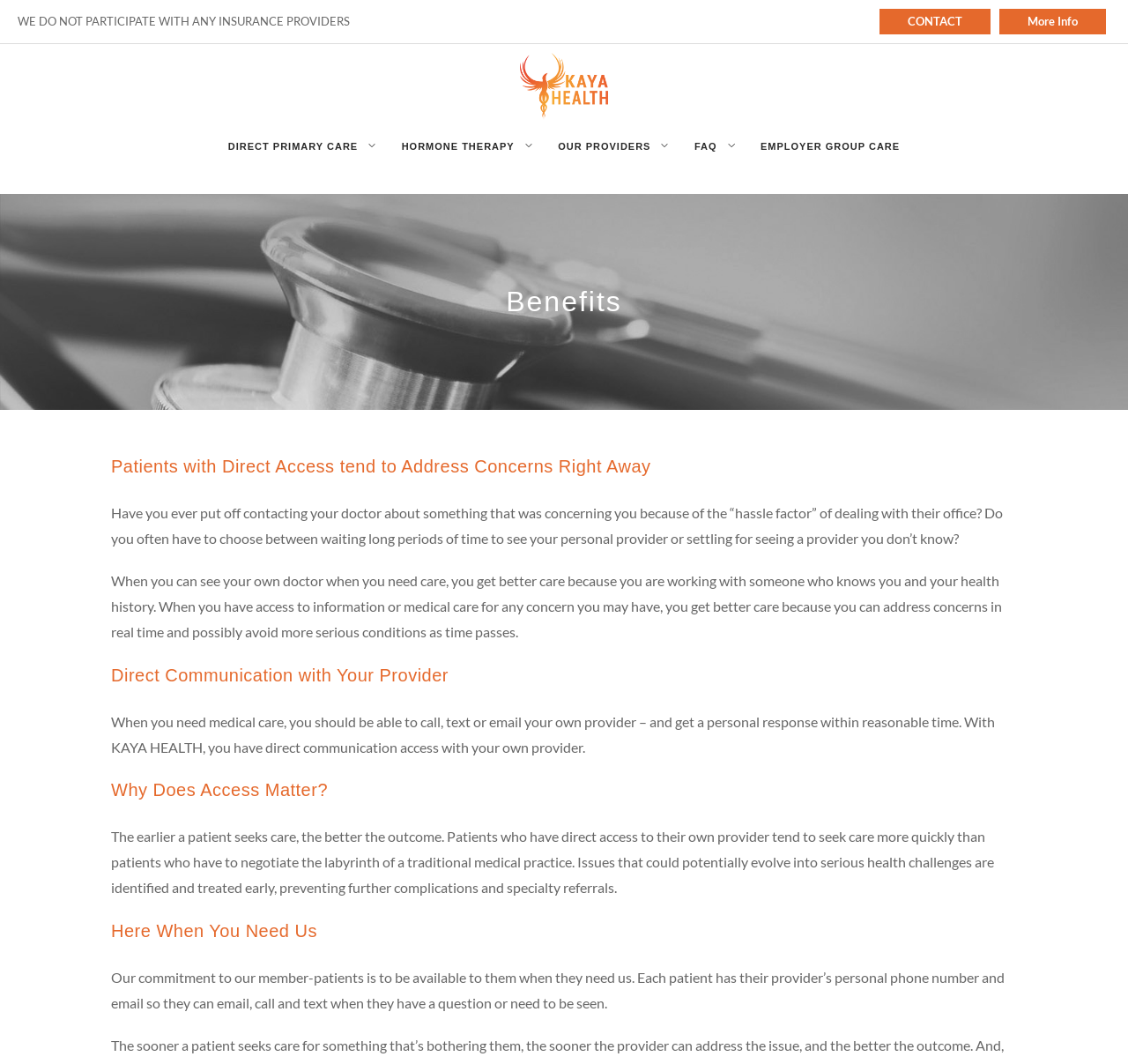What is the consequence of seeking care early?
Please look at the screenshot and answer using one word or phrase.

Better outcome